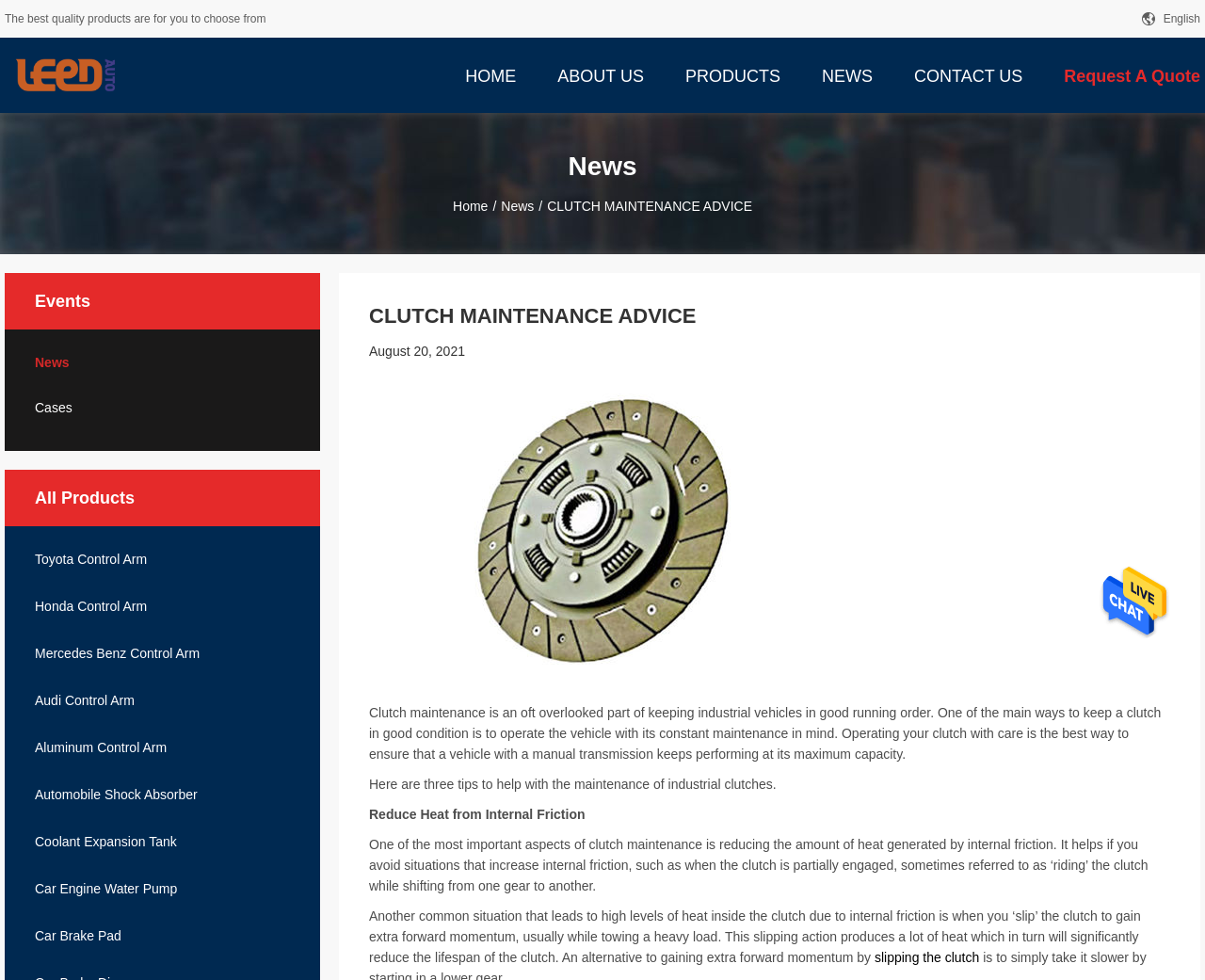Please find and report the bounding box coordinates of the element to click in order to perform the following action: "Click the NEWS link". The coordinates should be expressed as four float numbers between 0 and 1, in the format [left, top, right, bottom].

[0.673, 0.038, 0.734, 0.115]